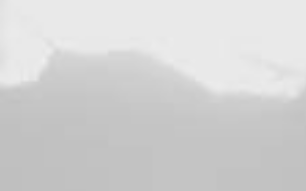Please answer the following question using a single word or phrase: 
What is the purpose of the image?

To encourage exploration